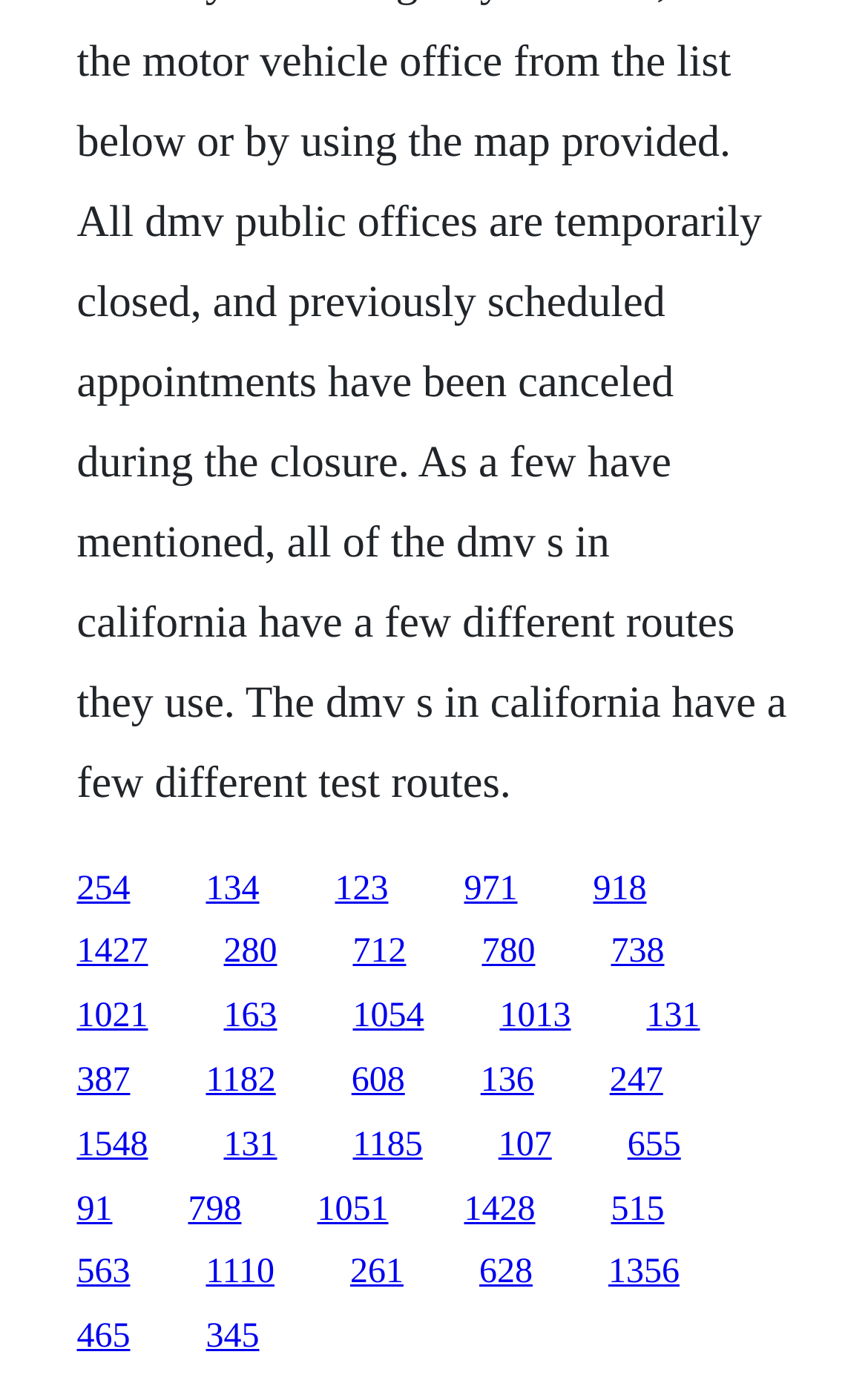Are the links arranged in a specific order?
Refer to the image and provide a one-word or short phrase answer.

No